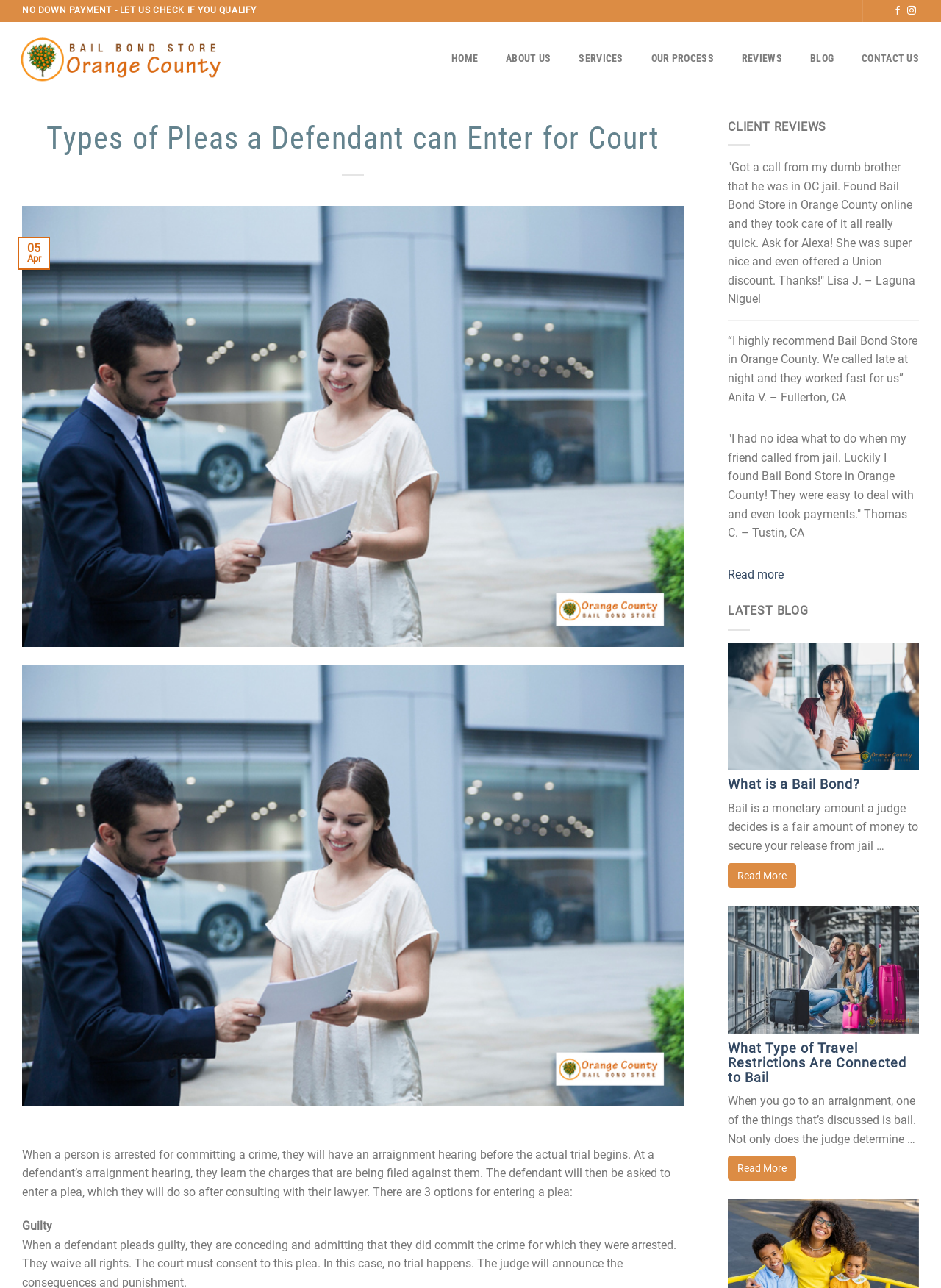Please extract the title of the webpage.

Types of Pleas a Defendant can Enter for Court